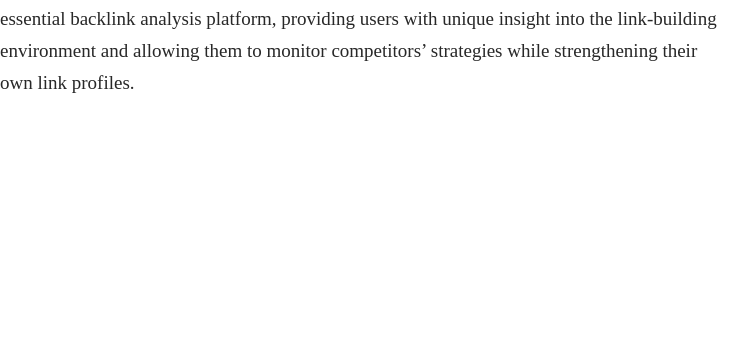Based on what you see in the screenshot, provide a thorough answer to this question: What is the purpose of MozBar’s browser extension?

According to the caption, MozBar’s browser extension integrates seamlessly into users' browsers, providing immediate SEO insights while browsing, which implies that its purpose is to provide SEO insights.